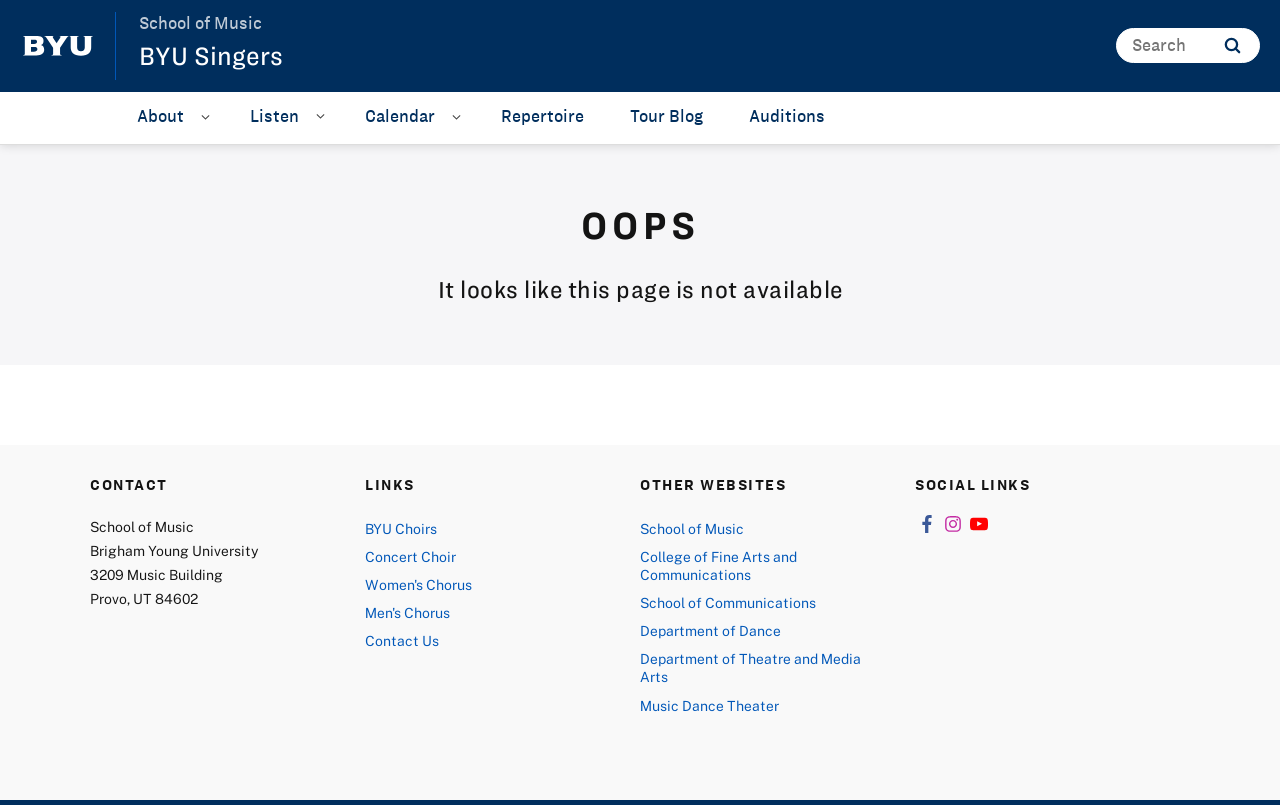What type of organization is the School of Music?
Refer to the image and provide a detailed answer to the question.

I determined that the School of Music is an educational organization by its name and its association with Brigham Young University, which is a university. The presence of links to other educational departments and websites also supports this conclusion.